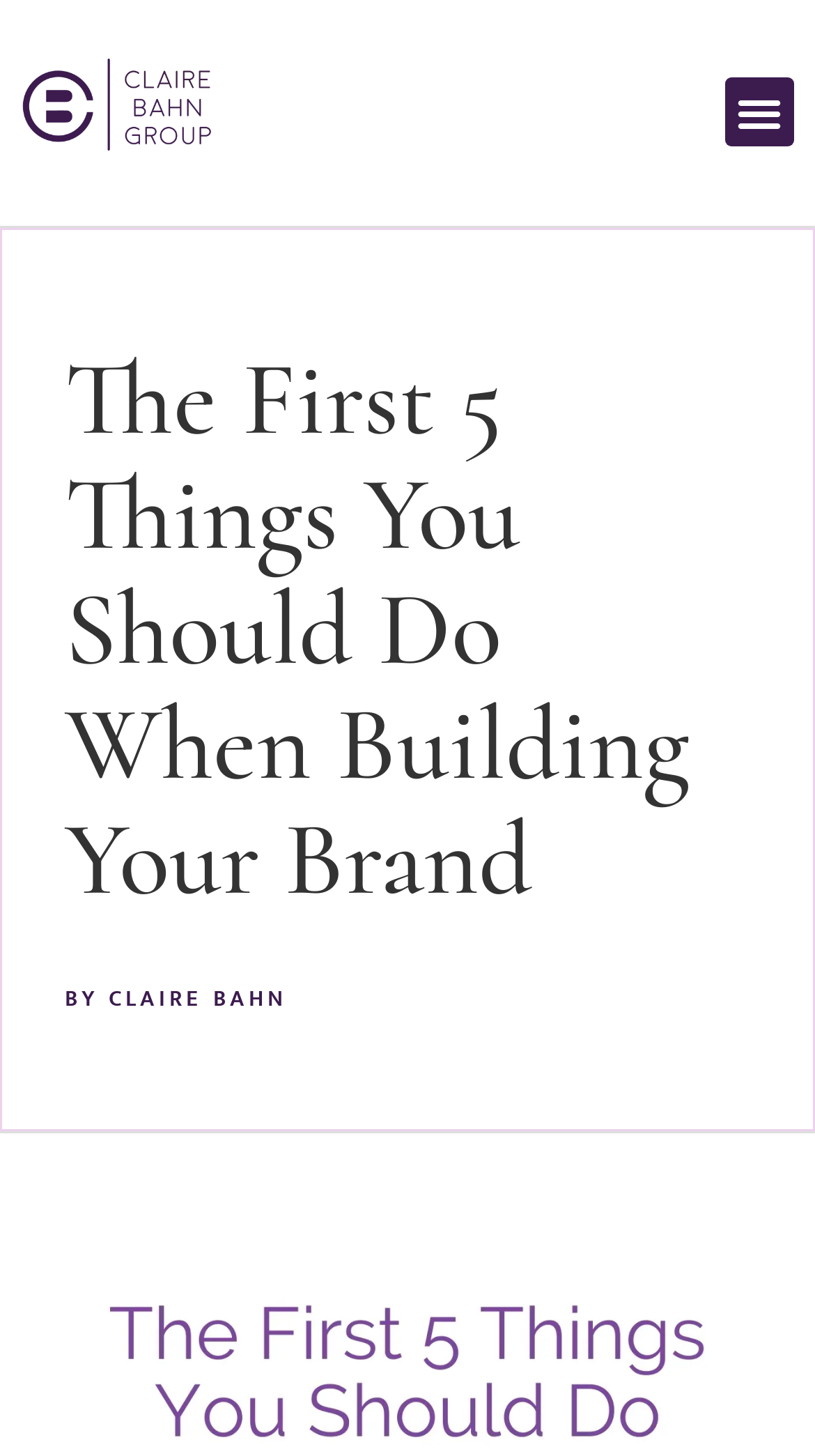Determine and generate the text content of the webpage's headline.

The First 5 Things You Should Do When Building Your Brand